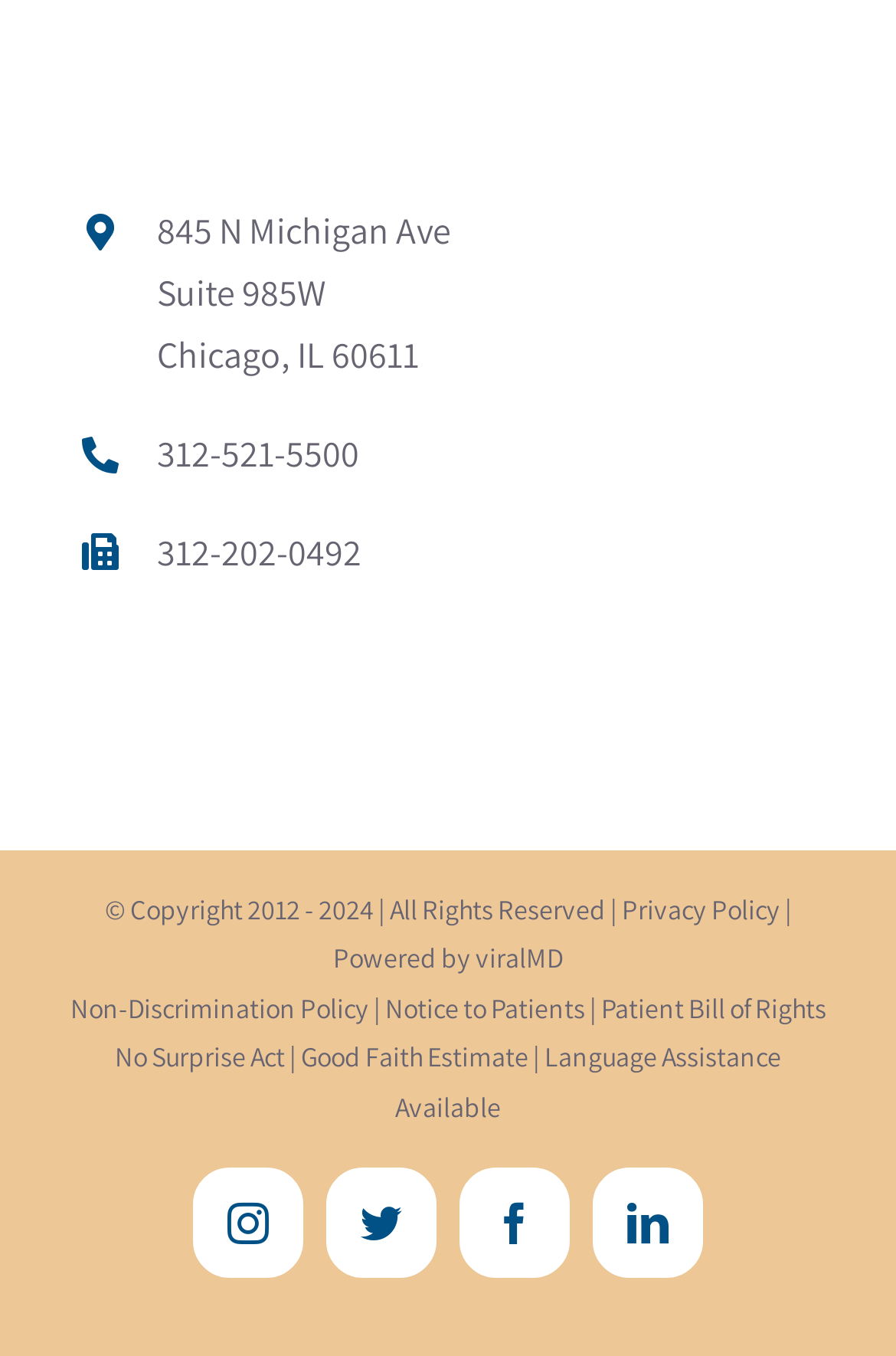Analyze the image and deliver a detailed answer to the question: How many social media links are there?

I counted the number of social media links at the bottom of the page, which are Instagram, Twitter, Facebook, and LinkedIn, and found that there are 4 links.